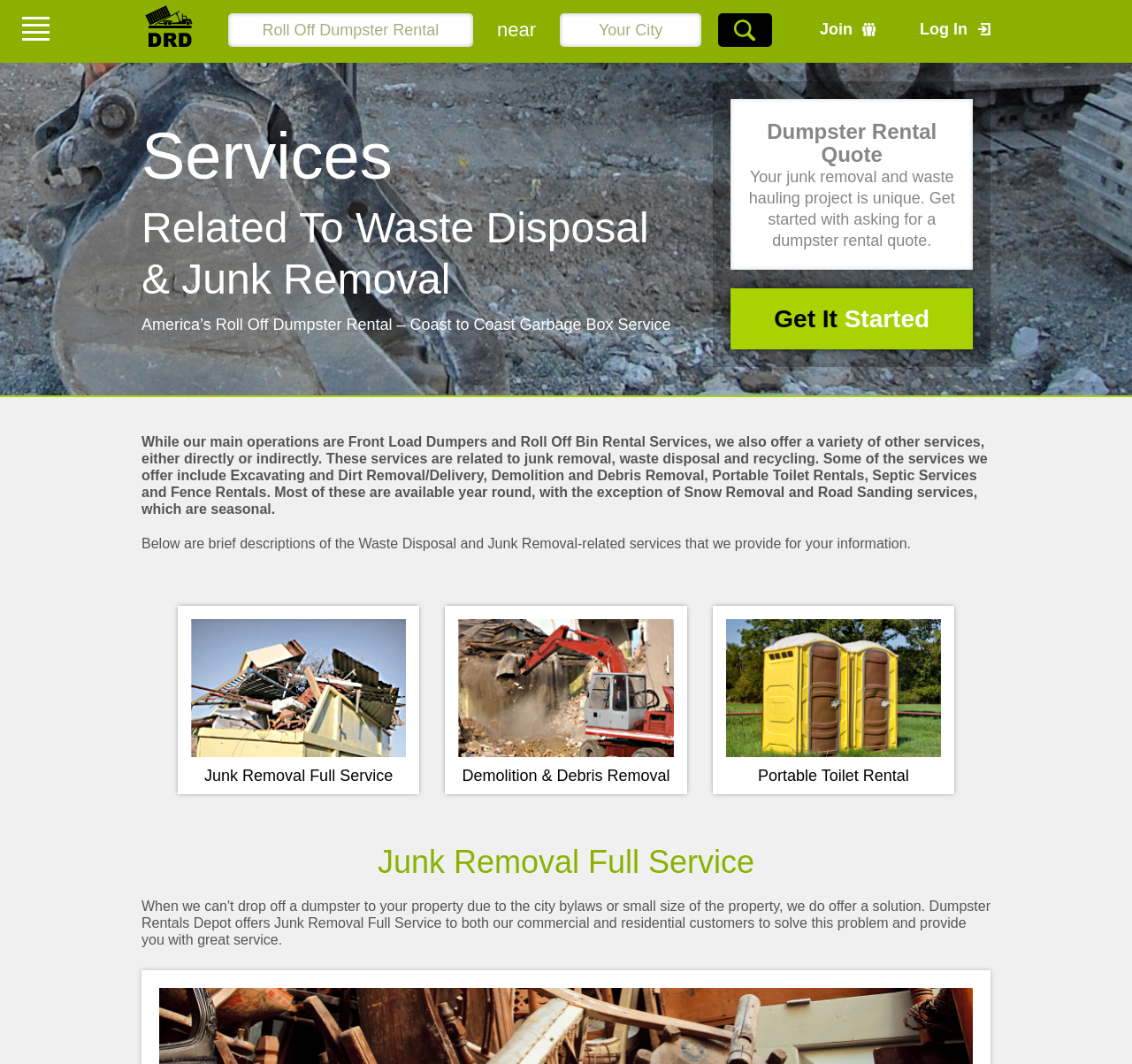How can I get a dumpster rental quote?
Look at the image and respond to the question as thoroughly as possible.

To get a dumpster rental quote, I can click on the 'Get It Started' button, which is located below the 'Dumpster Rental Quote' text. This button is likely to redirect me to a page where I can fill out a form to request a quote.